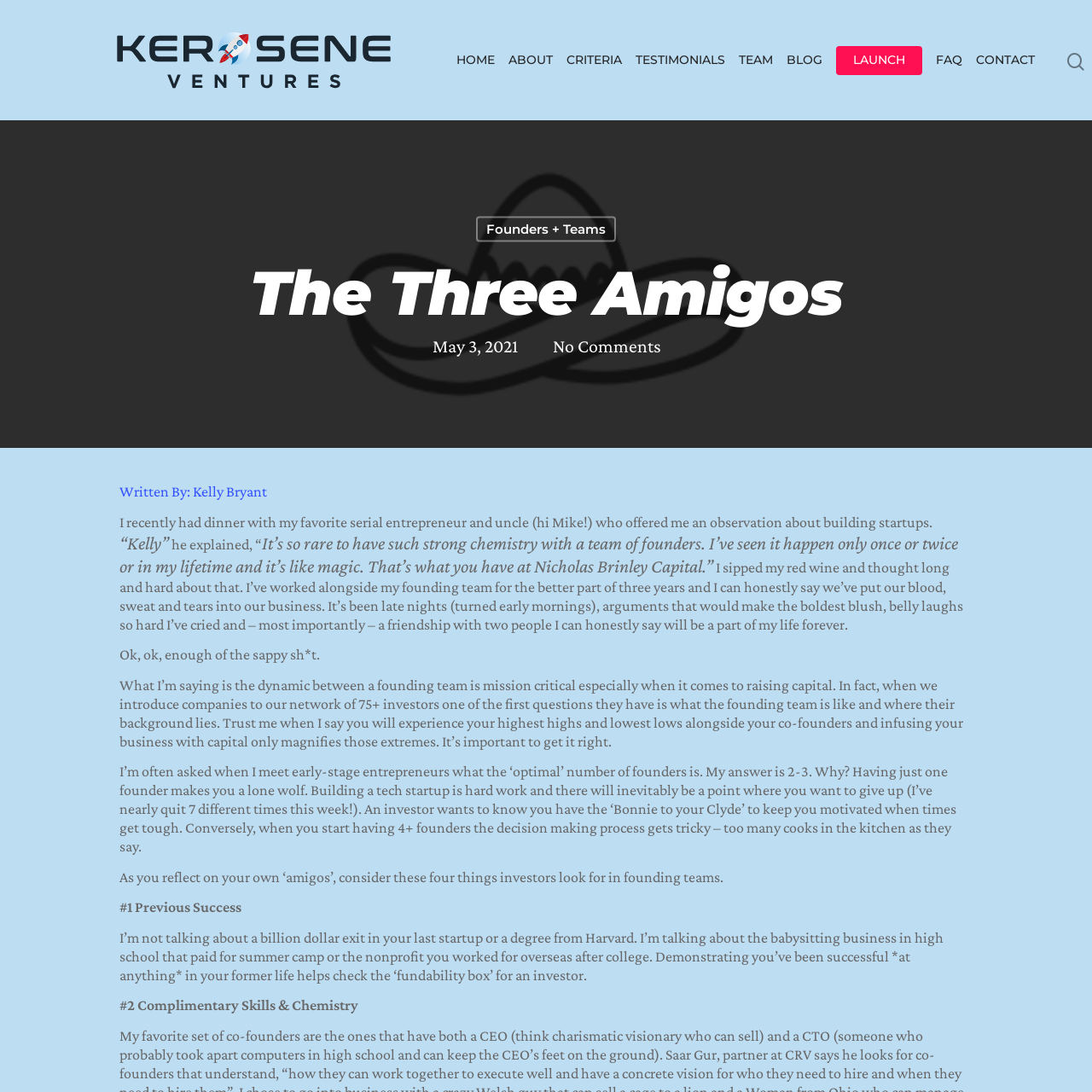Identify the bounding box coordinates for the UI element described by the following text: "Written By: Kelly Bryant". Provide the coordinates as four float numbers between 0 and 1, in the format [left, top, right, bottom].

[0.11, 0.442, 0.245, 0.458]